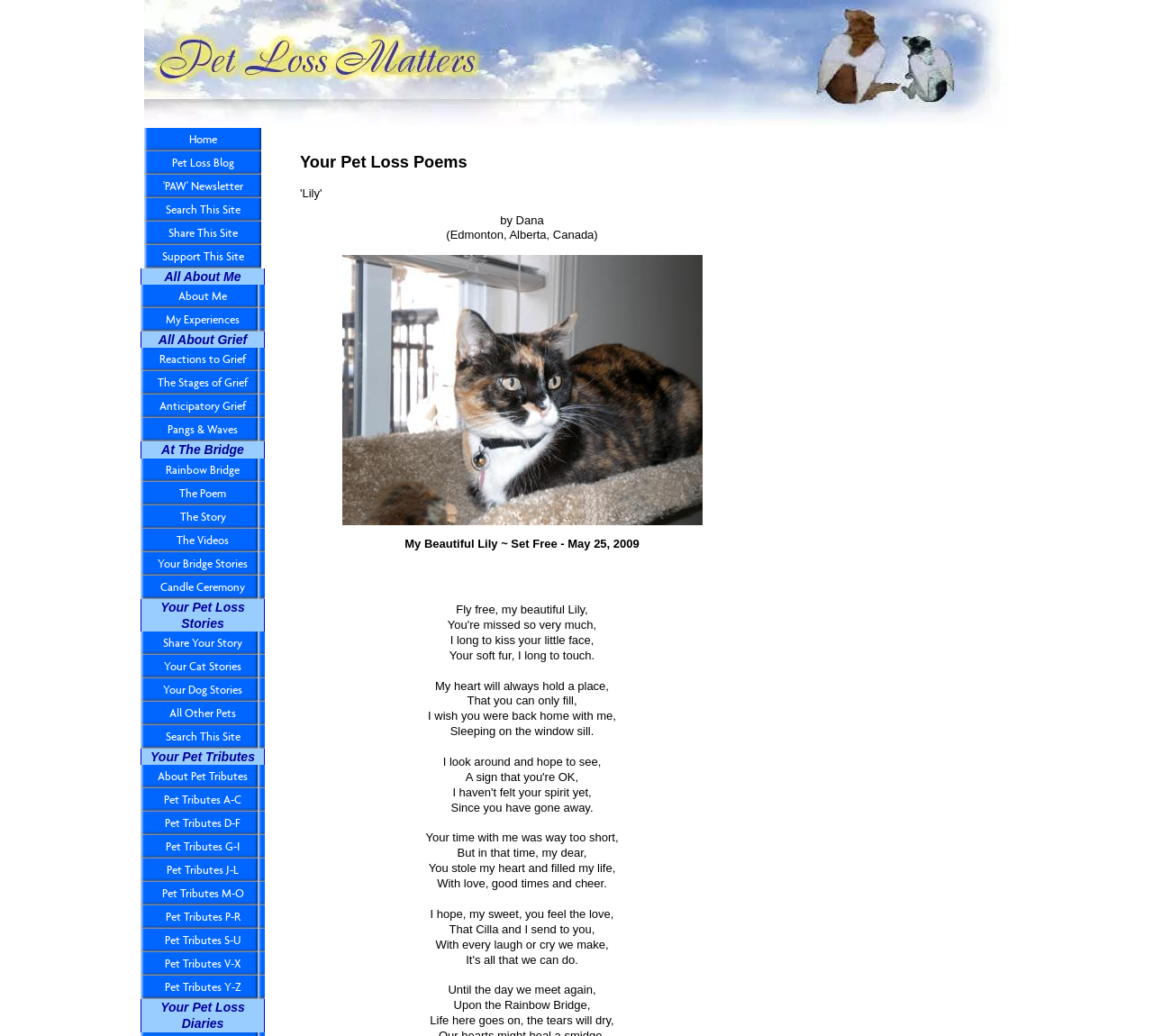Find the bounding box coordinates of the area to click in order to follow the instruction: "Share this site".

[0.125, 0.214, 0.227, 0.237]